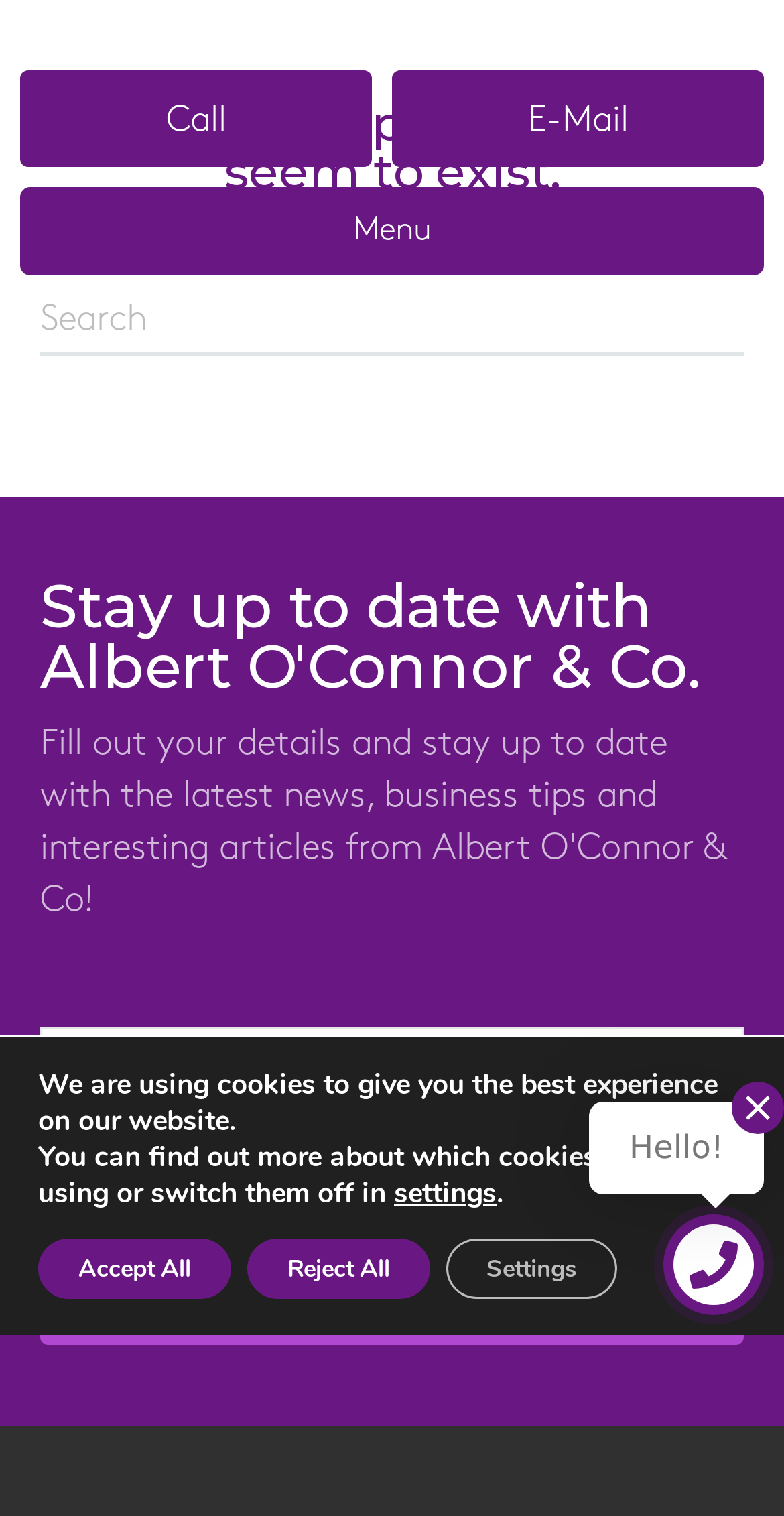Please give the bounding box coordinates of the area that should be clicked to fulfill the following instruction: "Search for something". The coordinates should be in the format of four float numbers from 0 to 1, i.e., [left, top, right, bottom].

[0.051, 0.19, 0.949, 0.235]